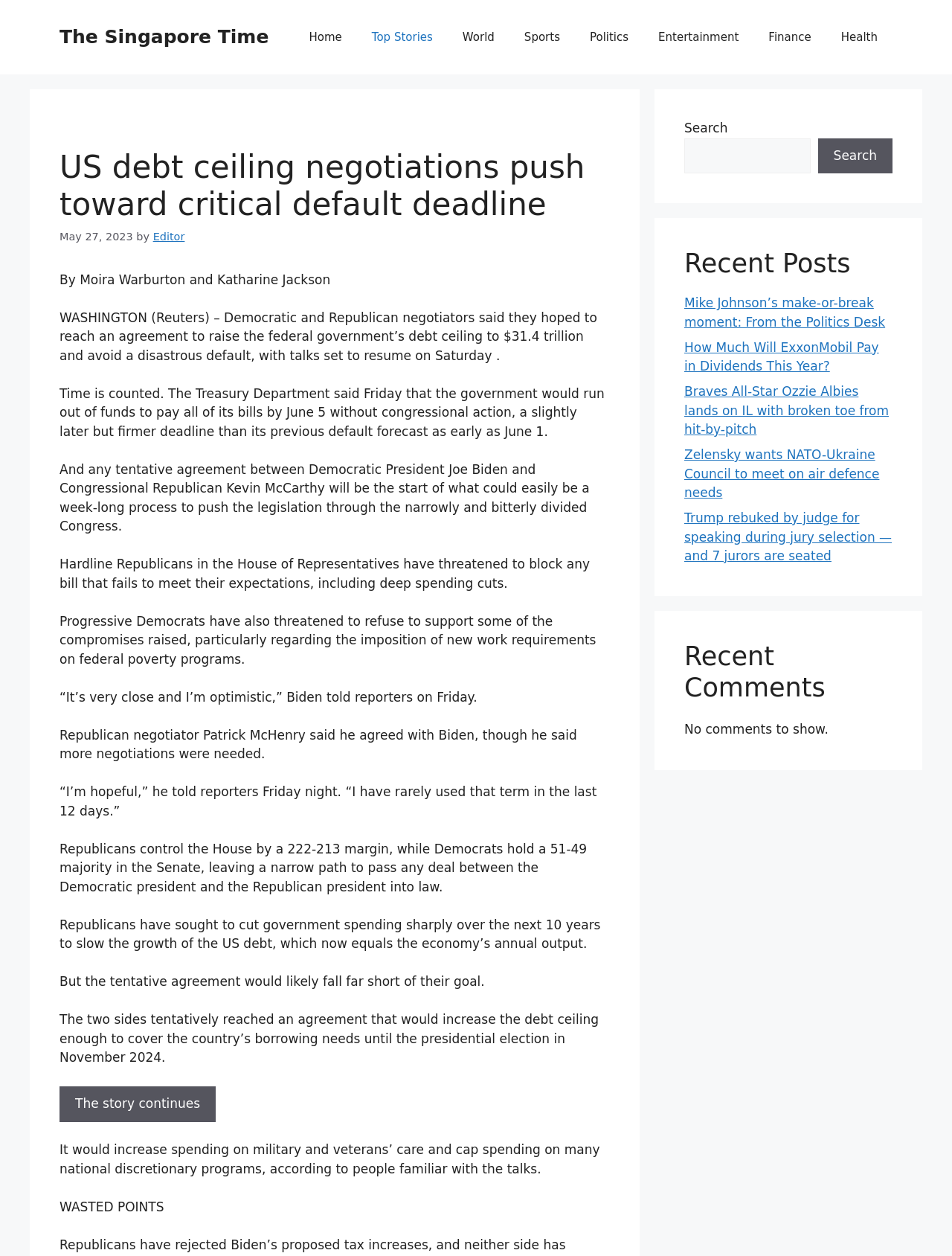Identify the bounding box coordinates of the clickable region to carry out the given instruction: "Search for something".

[0.719, 0.11, 0.851, 0.138]